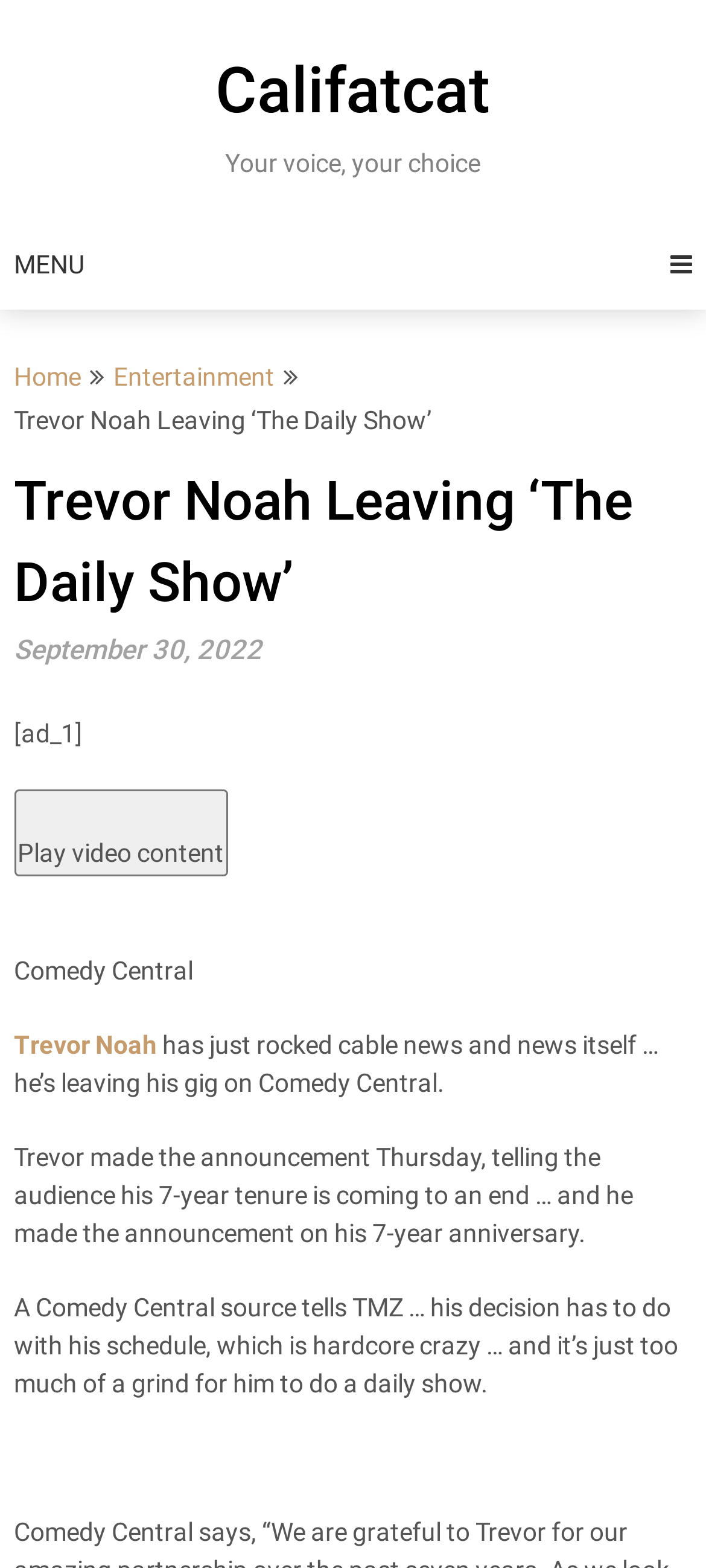Please provide a comprehensive response to the question based on the details in the image: How long has Trevor Noah been hosting The Daily Show?

The webpage states that Trevor Noah made the announcement on his 7-year anniversary, indicating that he has been hosting The Daily Show for 7 years.